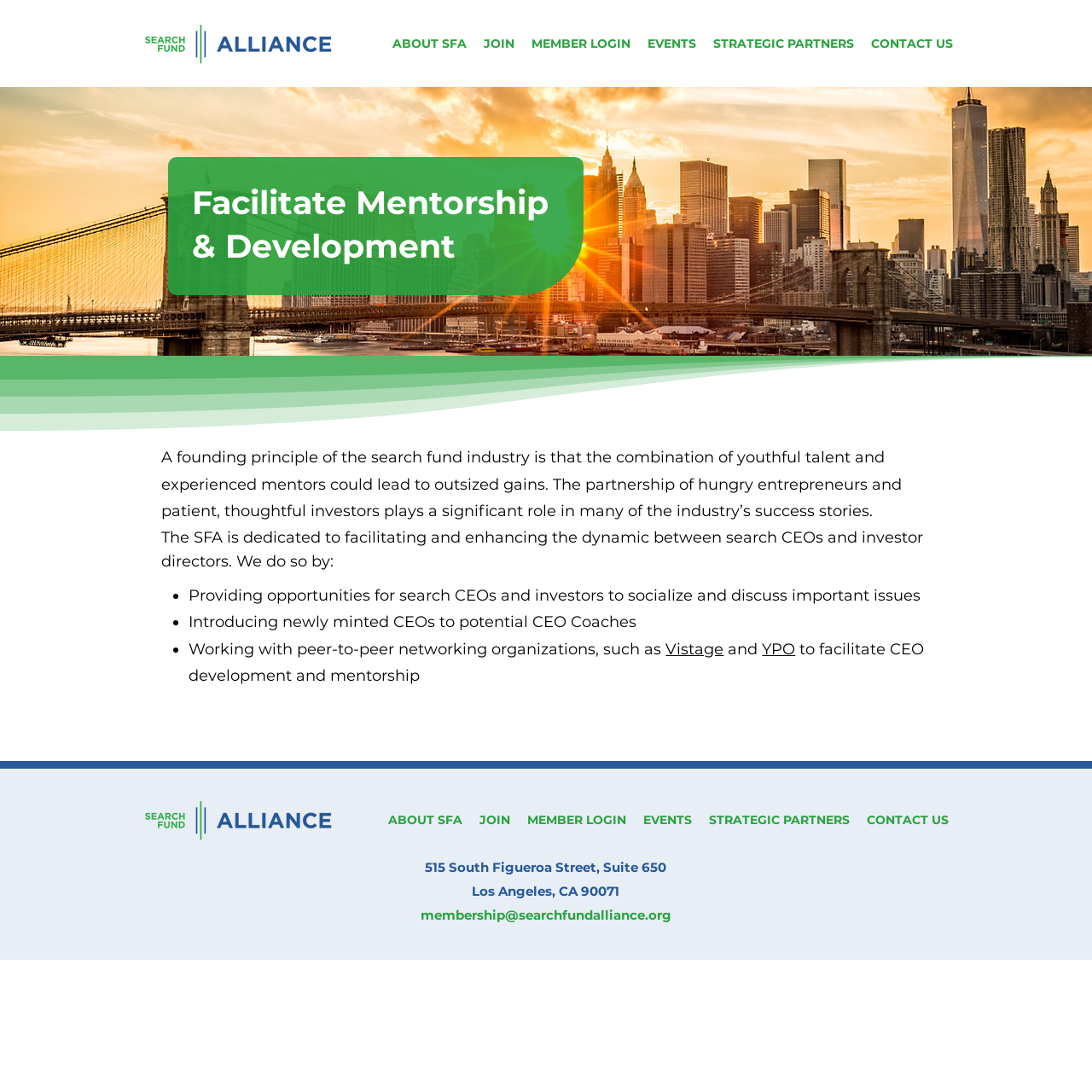Locate the bounding box coordinates of the segment that needs to be clicked to meet this instruction: "Share this article on Facebook".

None